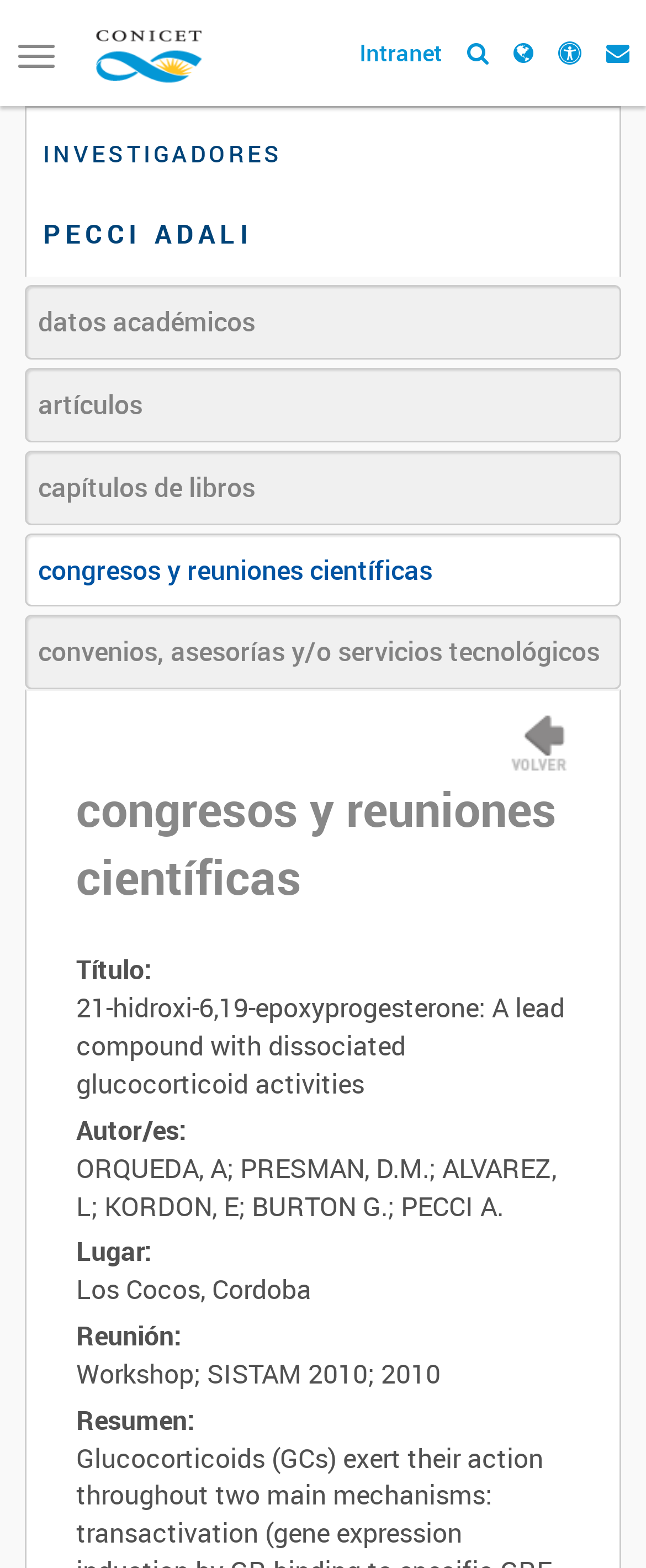Write an exhaustive caption that covers the webpage's main aspects.

The webpage is a search page for institutes and human resources, specifically for CONICET (National Scientific and Technical Research Council). At the top left, there is a button to toggle navigation, and next to it, a link to the CONICET website with a corresponding image. 

On the top right, there are several links, including "Intranet" and four icons represented by Unicode characters. Below these links, there are two headings, "INVESTIGADORES" and "PECCI ADALI". 

The main content of the page is a list of links to different types of academic data, including "datos académicos", "artículos", "capítulos de libros", "congresos y reuniones científicas", and "convenios, asesorías y/o servicios tecnológicos". These links are aligned to the left and take up most of the page's width.

Below these links, there is a section with a search result or a specific resource. It includes an image, a title "congresos y reuniones científicas", and details about a research paper, such as its title, authors, location, meeting information, and abstract.